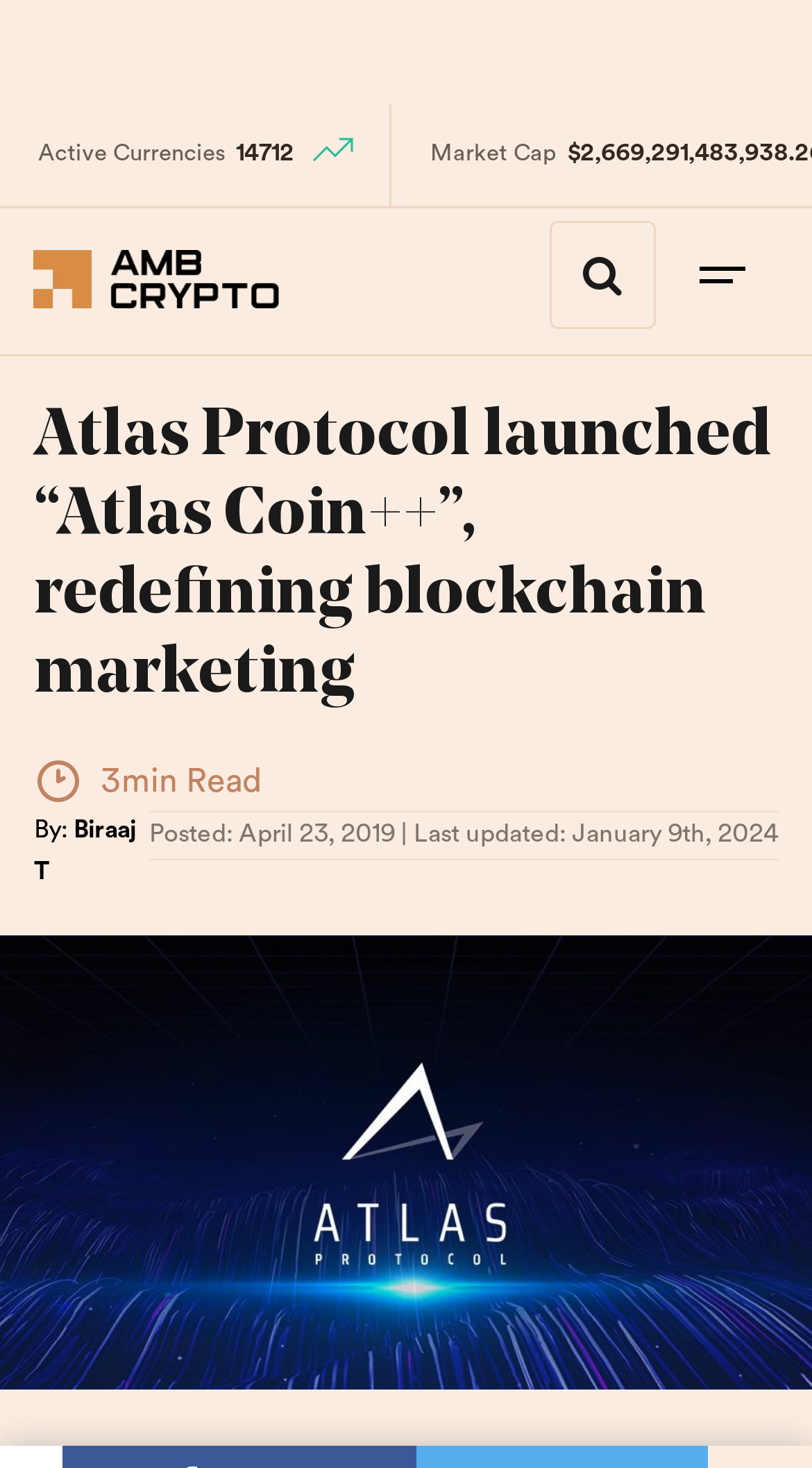When was the article last updated?
Please provide a detailed answer to the question.

The webpage displays the text 'Last updated: January 9th, 2024', indicating that the article was last updated on this date.